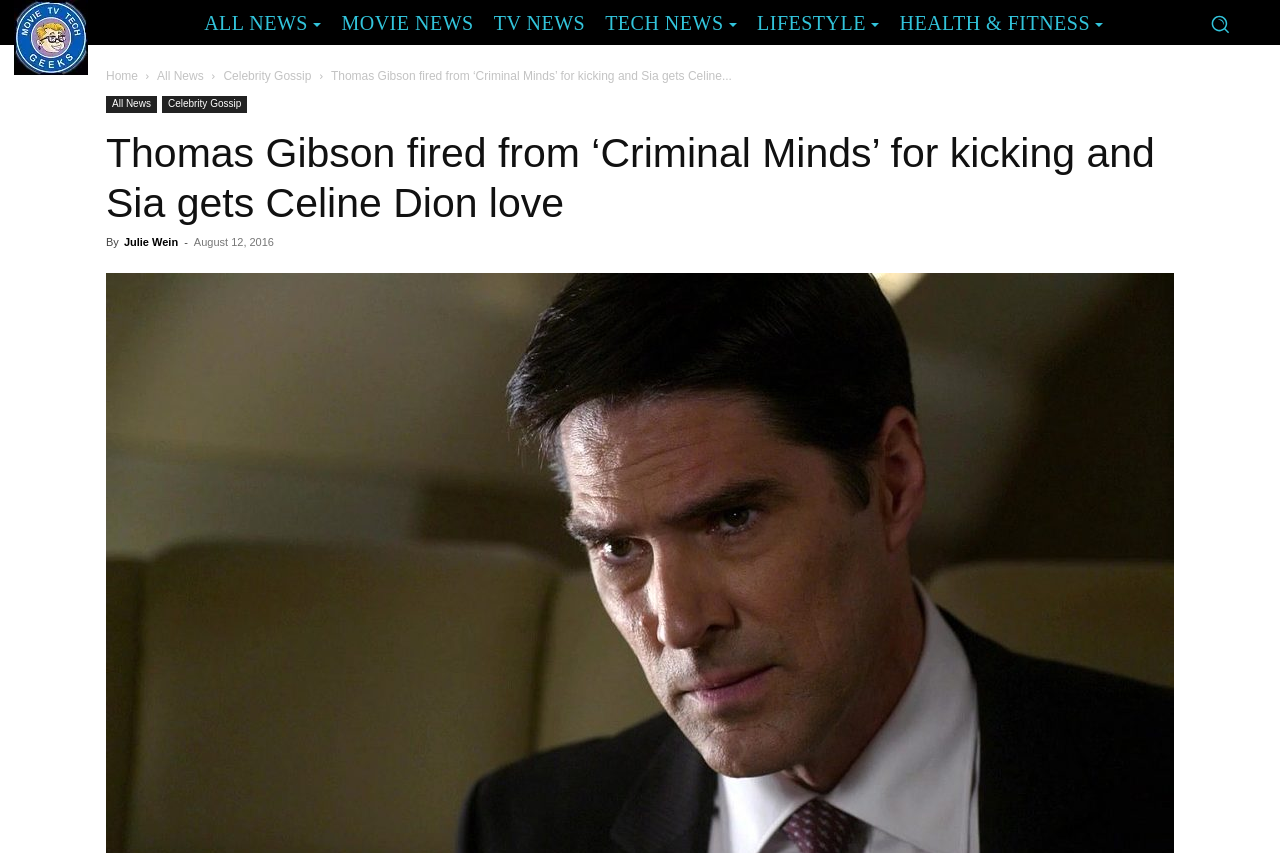Find the bounding box coordinates for the area that should be clicked to accomplish the instruction: "Go to 'MOVIE NEWS'".

[0.259, 0.006, 0.378, 0.046]